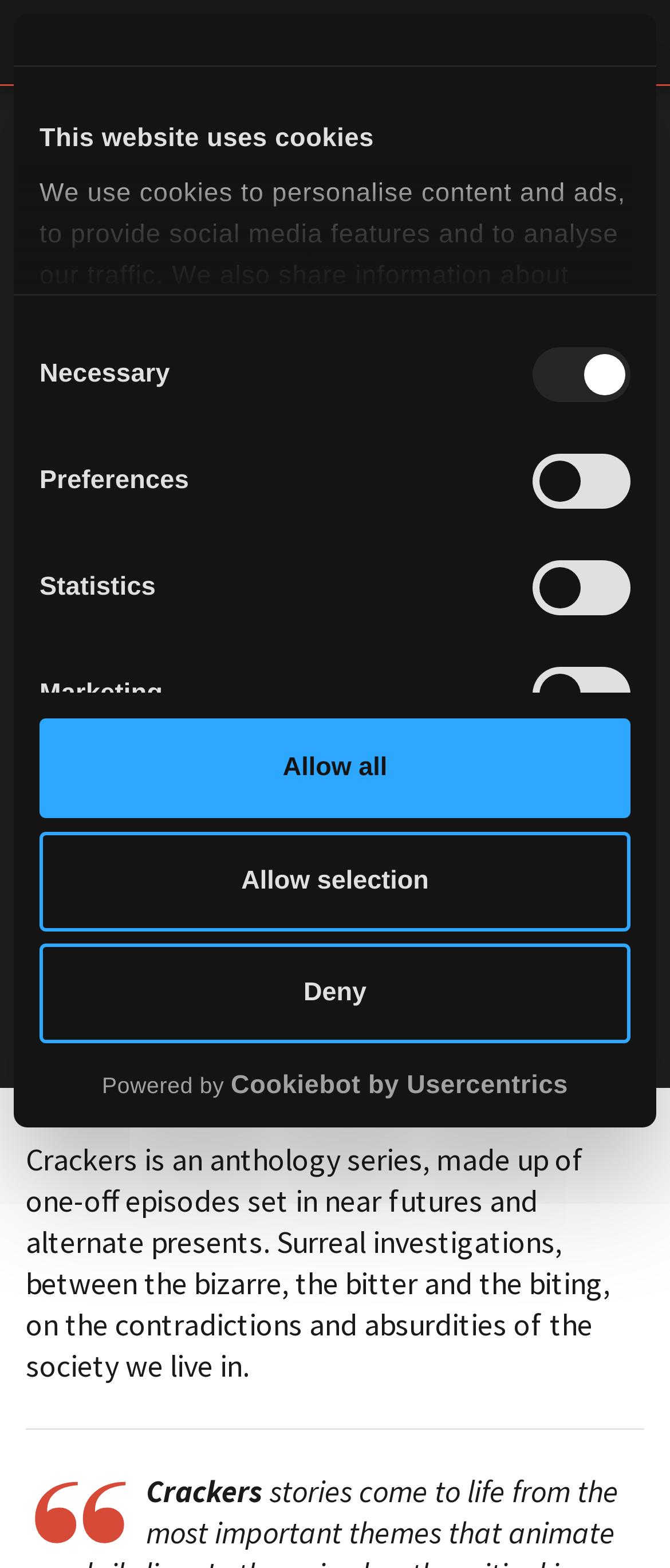Please identify the coordinates of the bounding box for the clickable region that will accomplish this instruction: "Select Italiano language".

[0.669, 0.281, 0.703, 0.295]